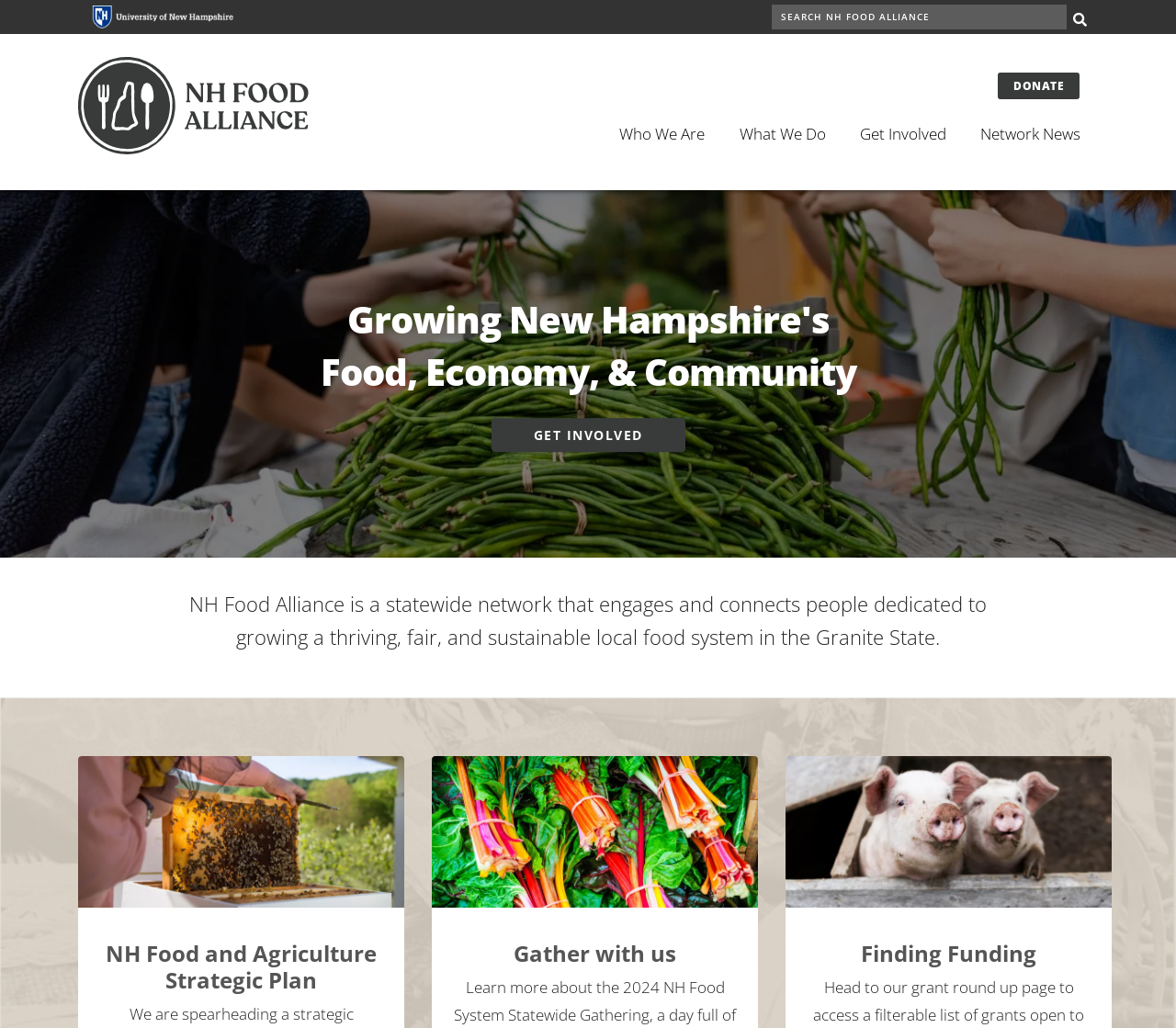Show me the bounding box coordinates of the clickable region to achieve the task as per the instruction: "Donate to the NH Food Alliance".

[0.848, 0.071, 0.918, 0.096]